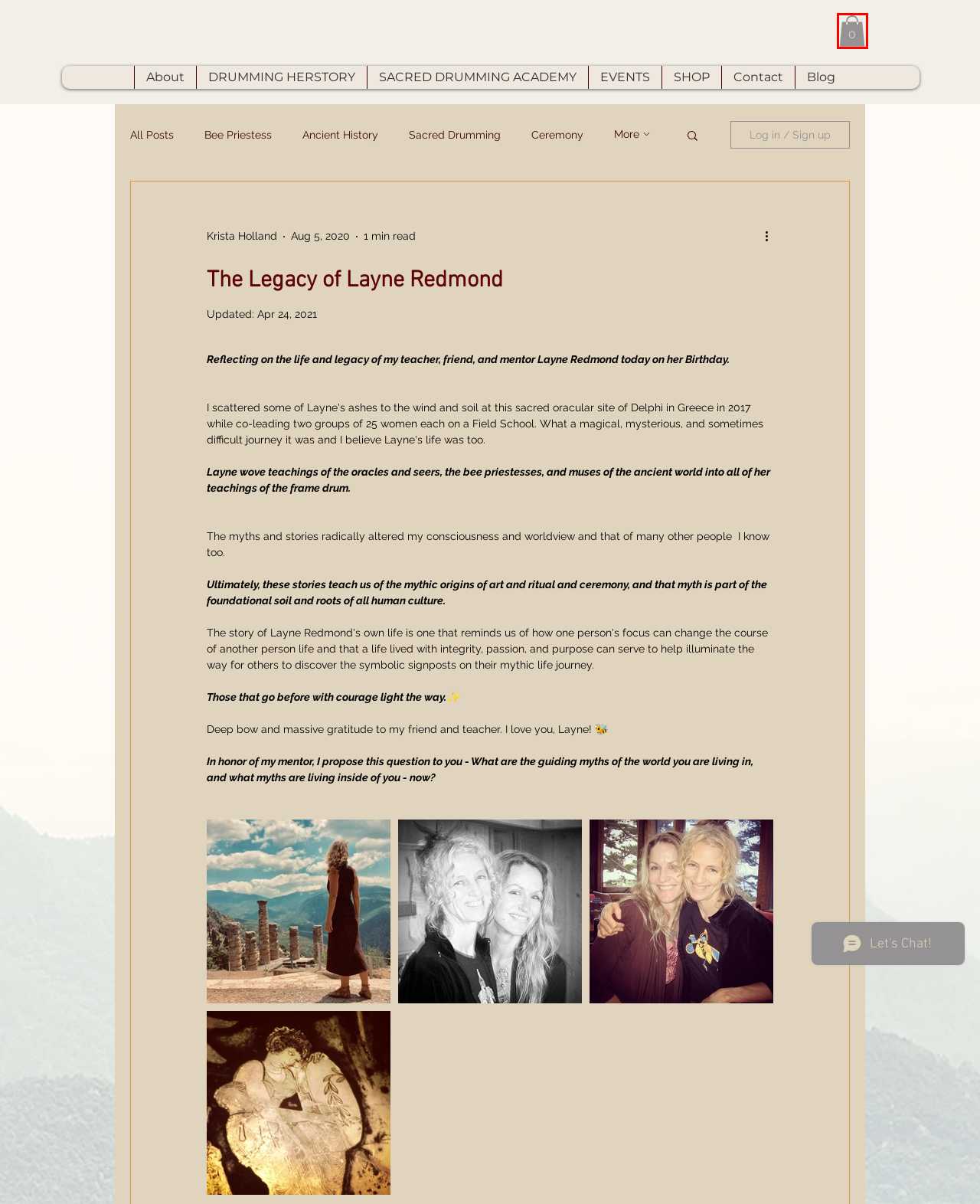Examine the screenshot of a webpage with a red rectangle bounding box. Select the most accurate webpage description that matches the new webpage after clicking the element within the bounding box. Here are the candidates:
A. Cart | sacreddrumming
B. Ancient History
C. Frame Drums for Sacred Drumming
D. SACRED DRUMMING ACADEMY | sacreddrumming
E. EVENTS | sacreddrumming
F. DRUMMING HERSTORY | sacreddrumming
G. Sacred Drumming Blog
H. About | sacreddrumming

A